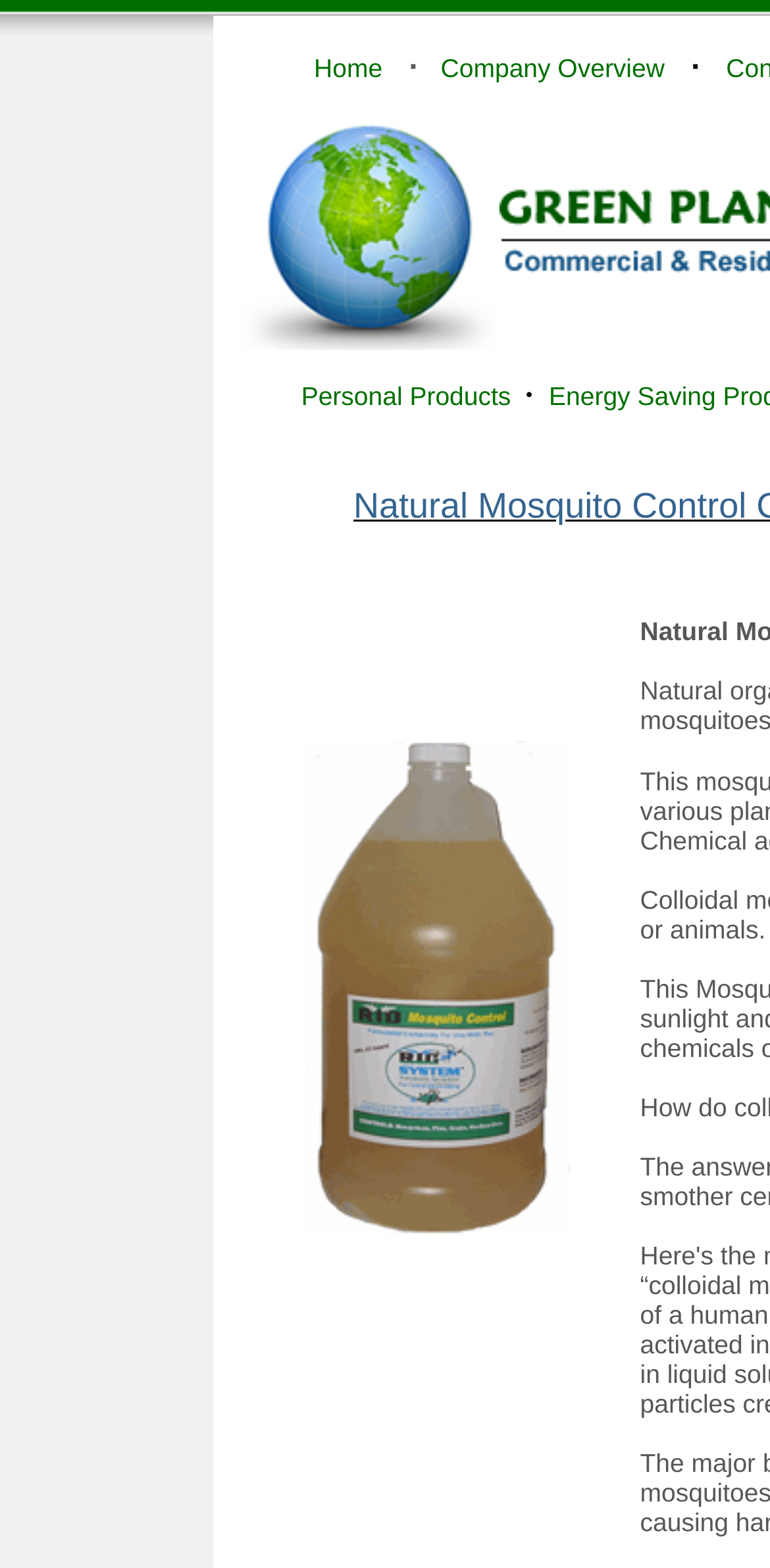Give a comprehensive overview of the webpage, including key elements.

The webpage is about natural organic mosquito control and pesticide products. At the top left, there is a navigation menu with three links: "Home", "Company Overview", and "Personal Products". The links are separated by small gaps and dots. 

Below the navigation menu, there is a large image that takes up most of the page, spanning from the top center to the bottom right. The image is likely a product or brand logo, as it is accompanied by a single letter "N" at the top right corner of the image.

The overall layout of the webpage is simple and clean, with a focus on the image and navigation menu. There is no prominent text or content other than the navigation links and the image.